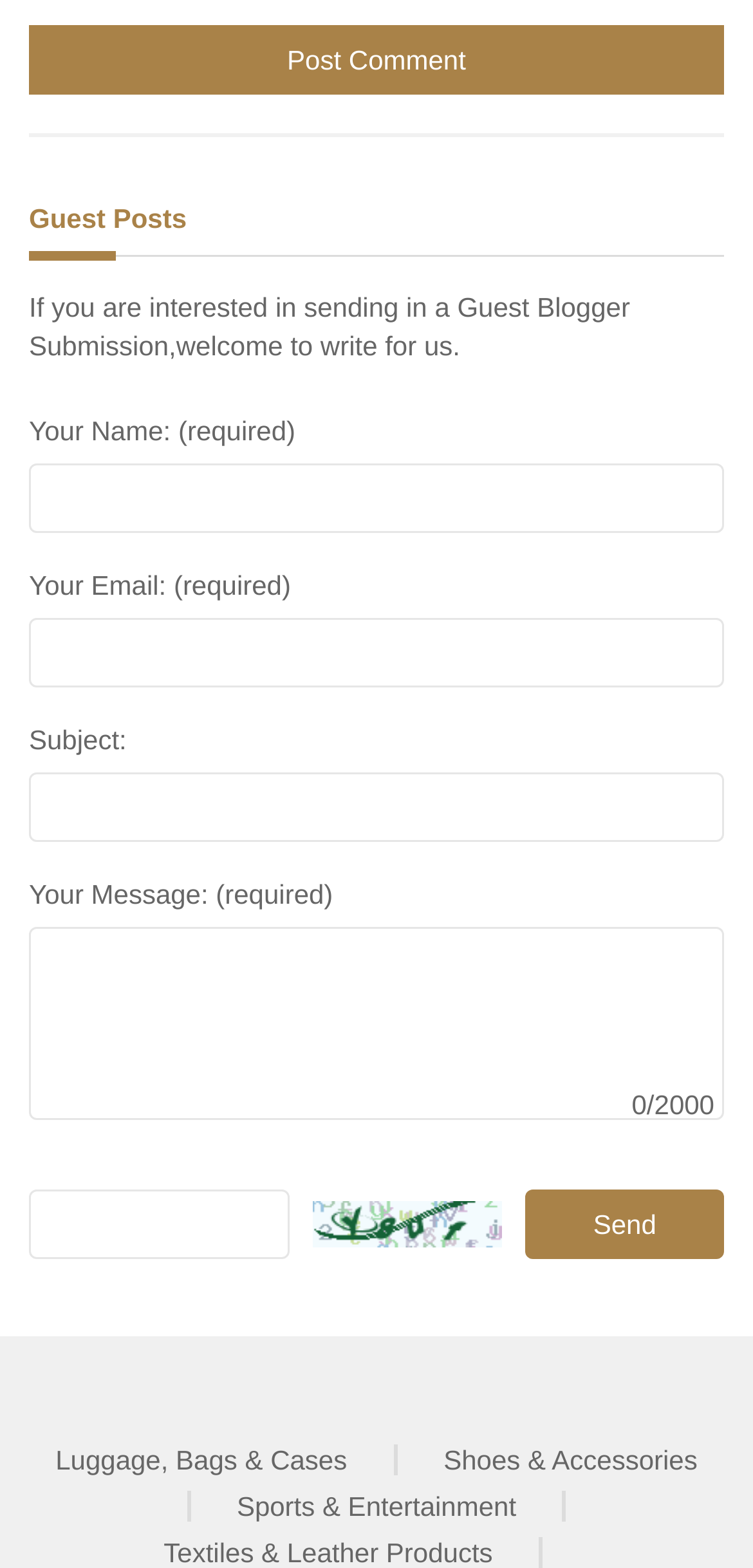Find the bounding box coordinates of the element I should click to carry out the following instruction: "View Facebook page".

None